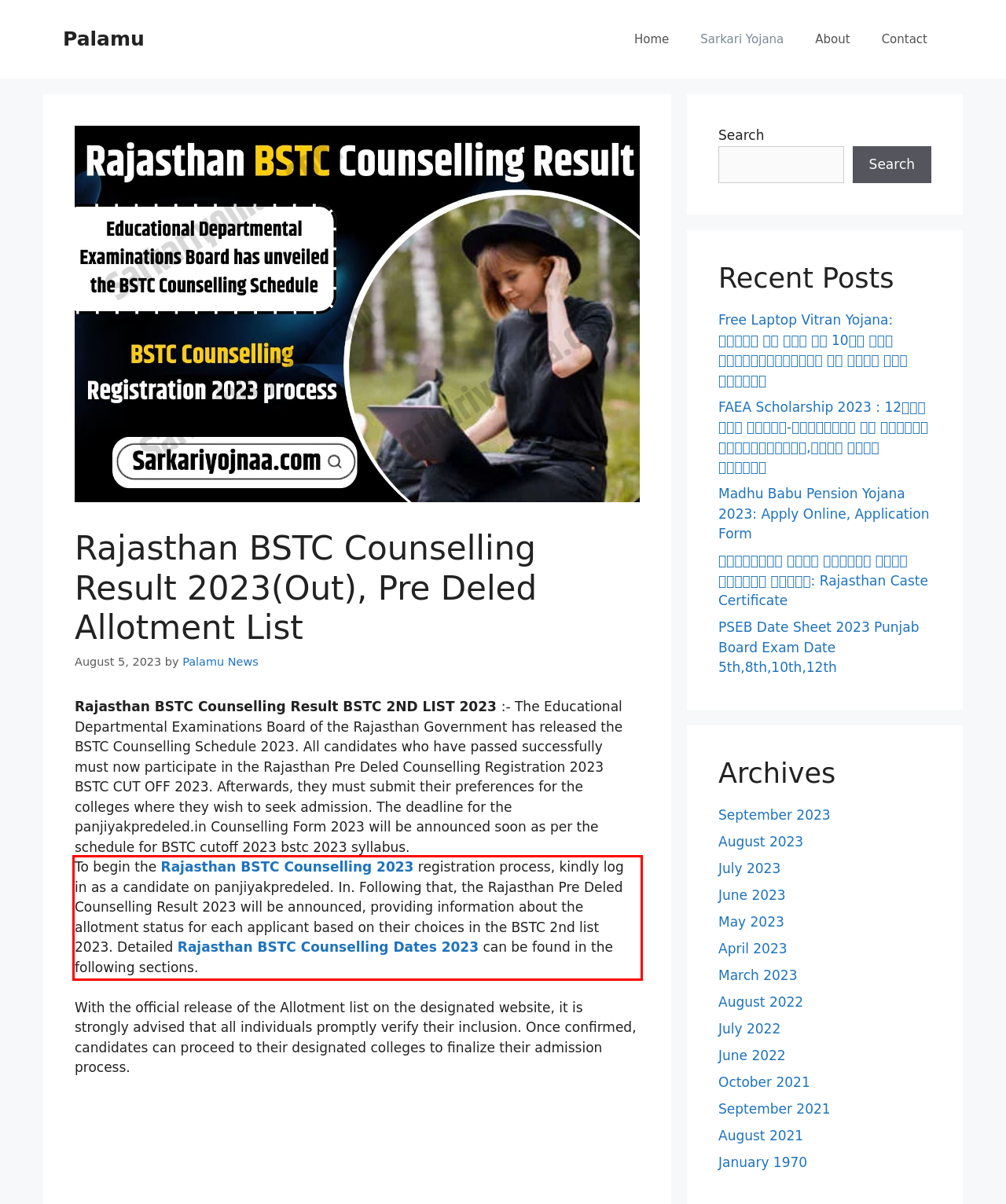You are presented with a webpage screenshot featuring a red bounding box. Perform OCR on the text inside the red bounding box and extract the content.

To begin the Rajasthan BSTC Counselling 2023 registration process, kindly log in as a candidate on panjiyakpredeled. In. Following that, the Rajasthan Pre Deled Counselling Result 2023 will be announced, providing information about the allotment status for each applicant based on their choices in the BSTC 2nd list 2023. Detailed Rajasthan BSTC Counselling Dates 2023 can be found in the following sections.